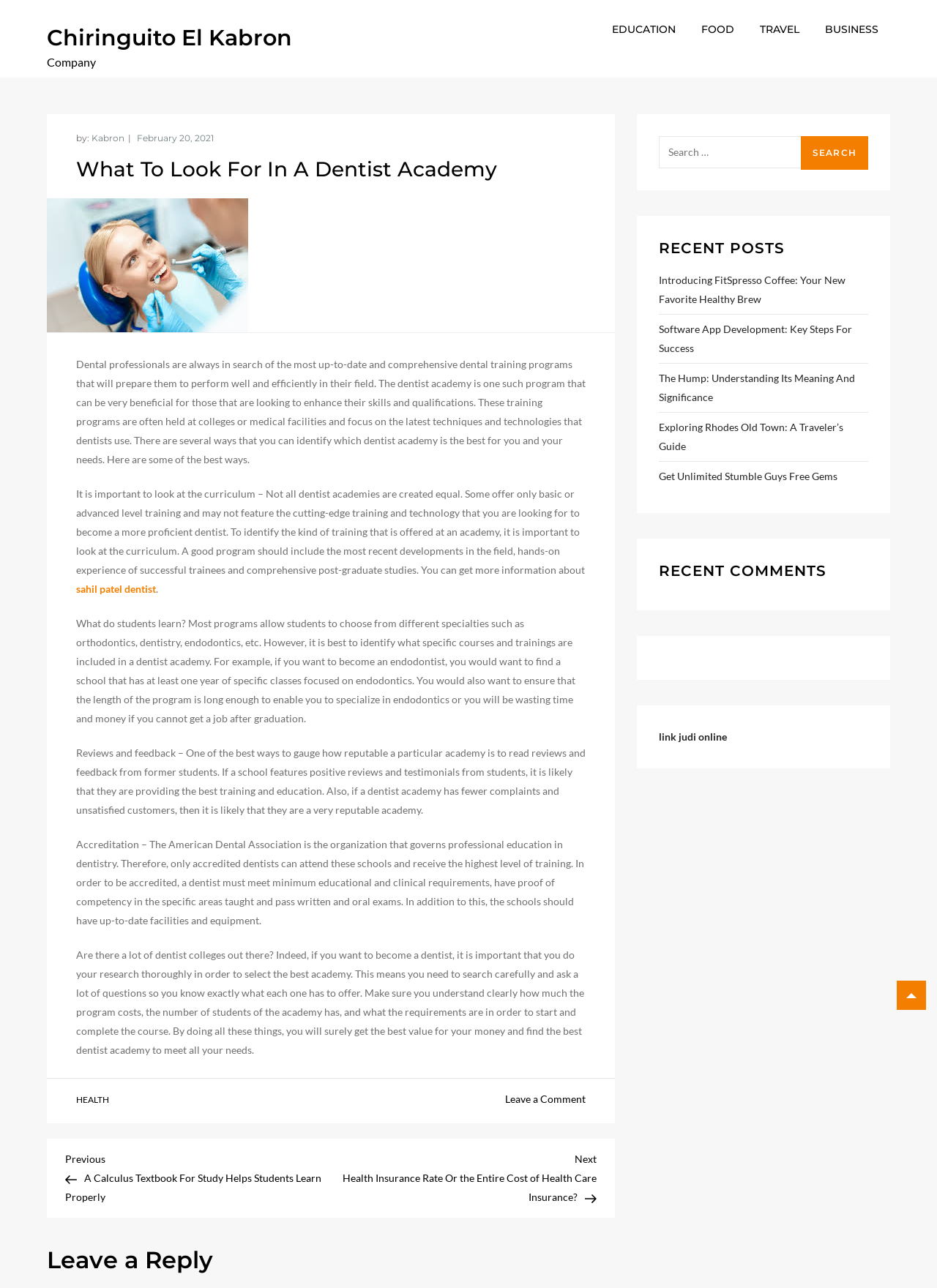What organization governs professional education in dentistry?
Using the image, give a concise answer in the form of a single word or short phrase.

American Dental Association